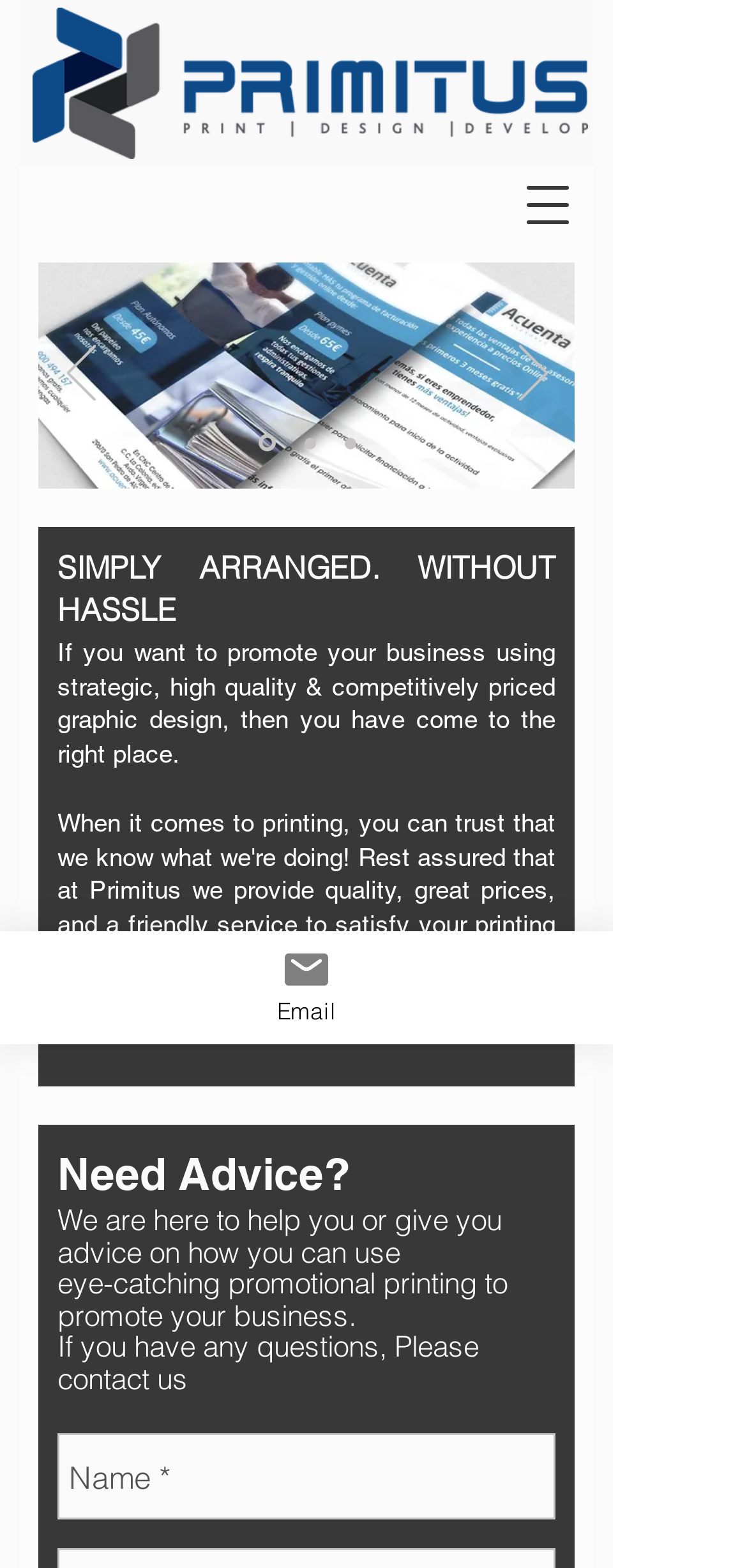Can you provide the bounding box coordinates for the element that should be clicked to implement the instruction: "Contact us via email"?

[0.0, 0.594, 0.821, 0.666]